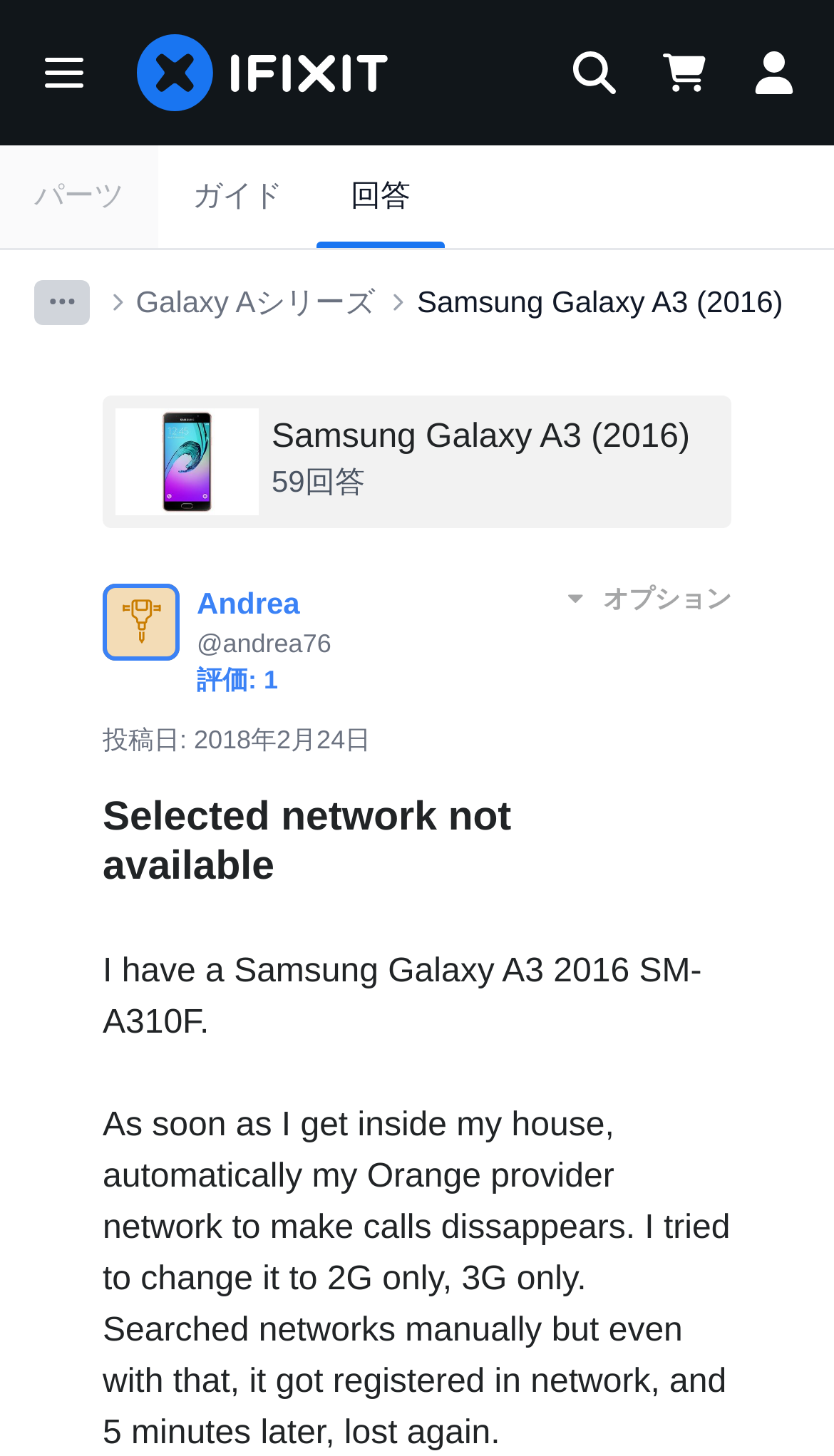Please find the bounding box coordinates for the clickable element needed to perform this instruction: "View the home page".

[0.164, 0.023, 0.467, 0.076]